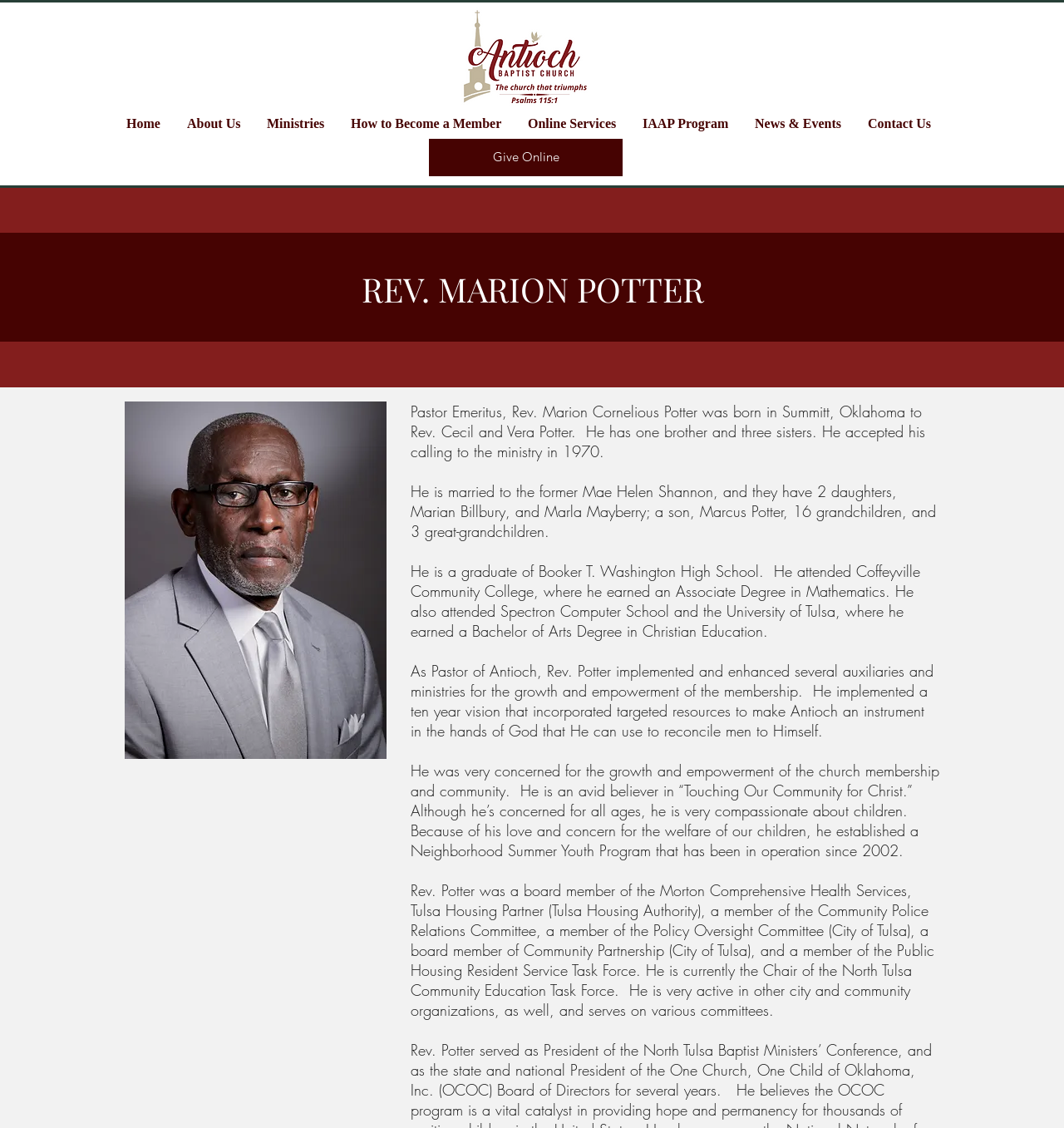Please determine the bounding box coordinates of the area that needs to be clicked to complete this task: 'view the 'EASTER NEST BROWNIE BITES RECIPE''. The coordinates must be four float numbers between 0 and 1, formatted as [left, top, right, bottom].

None